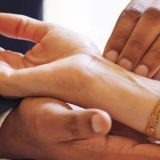Using the information in the image, could you please answer the following question in detail:
What does Nadi Pariksha aim to evaluate?

According to the caption, Nadi Pariksha aims to evaluate the functioning of the body's smallest cells, providing a holistic perspective on an individual's overall wellness.